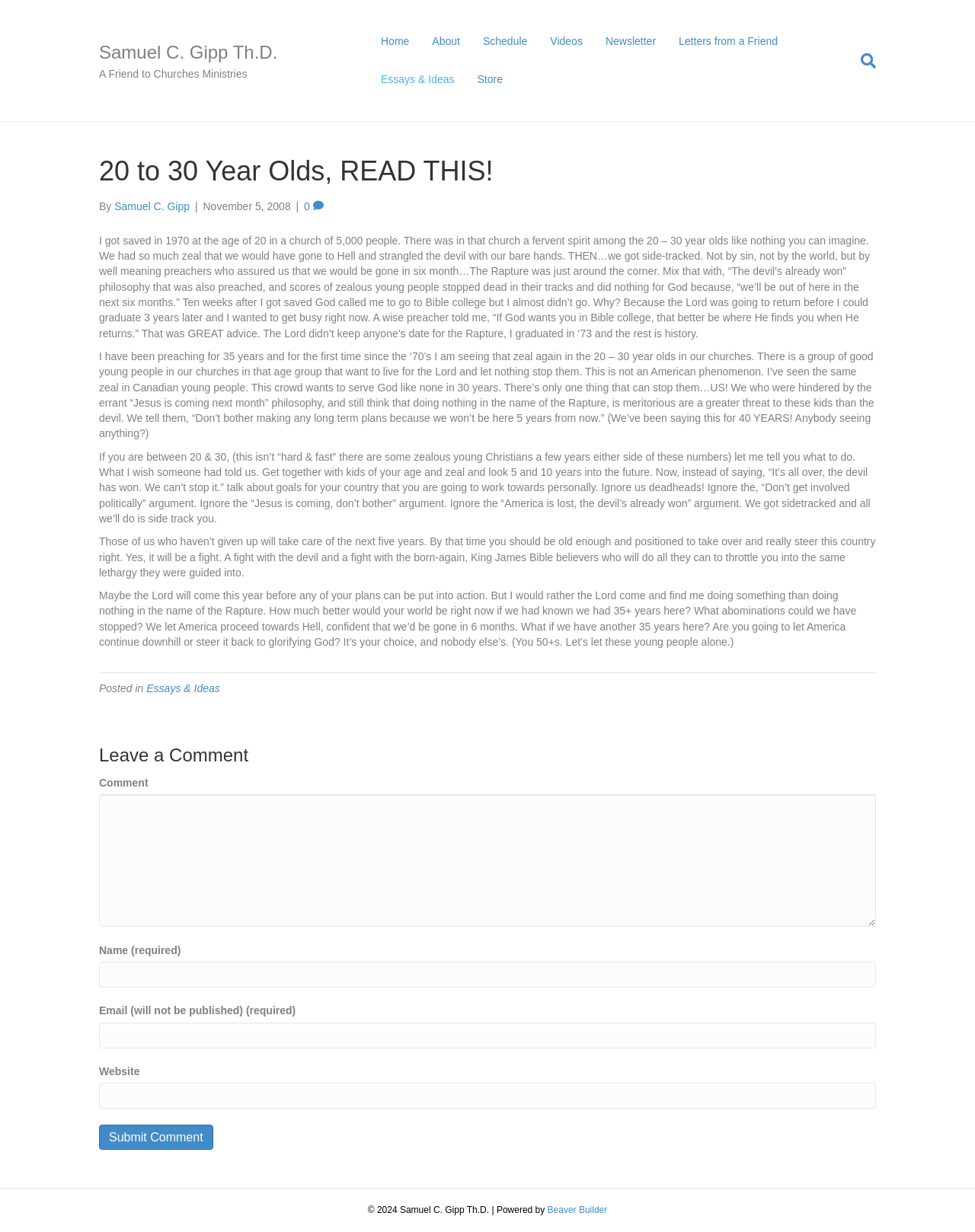Locate the bounding box coordinates of the area that needs to be clicked to fulfill the following instruction: "Click the 'Home' link". The coordinates should be in the format of four float numbers between 0 and 1, namely [left, top, right, bottom].

[0.379, 0.019, 0.432, 0.049]